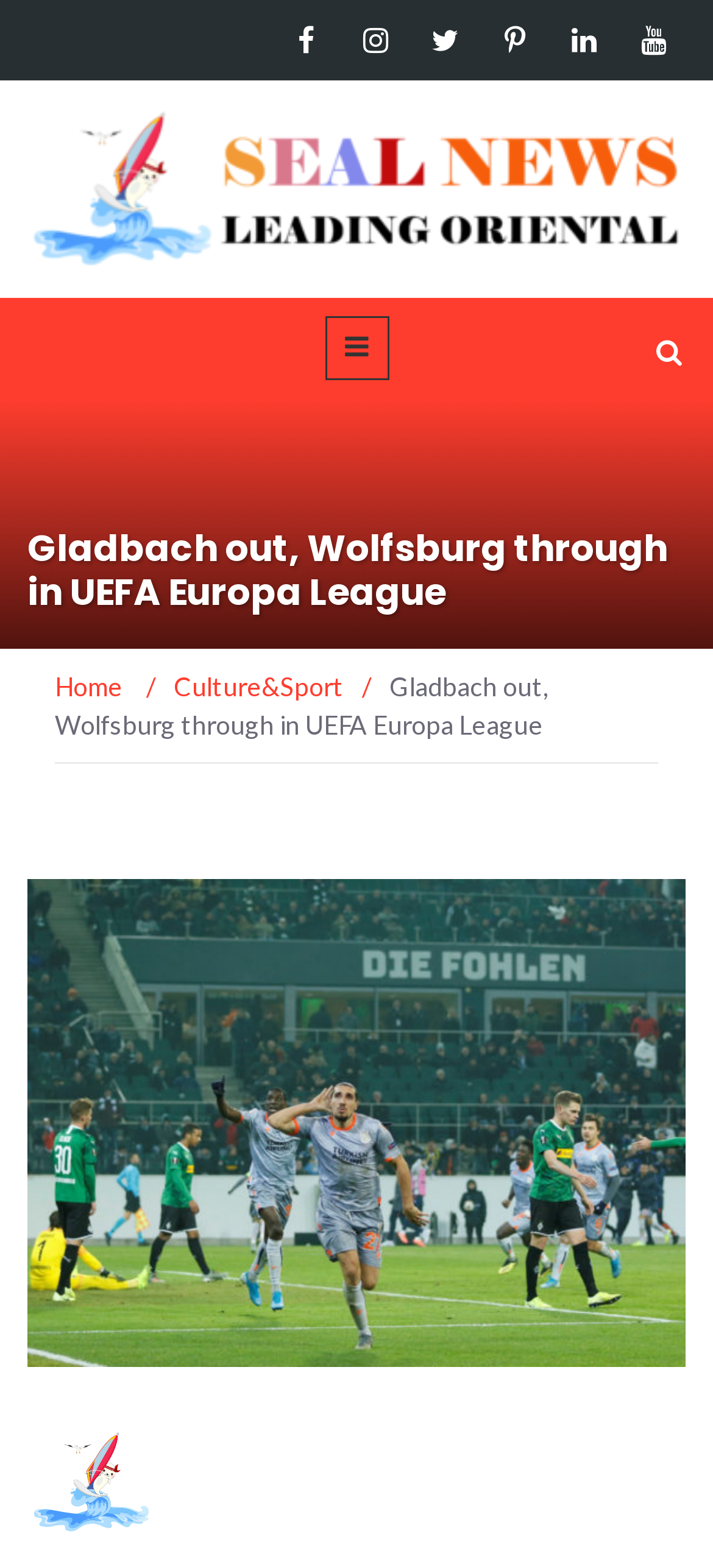Determine the coordinates of the bounding box for the clickable area needed to execute this instruction: "Read about us".

None